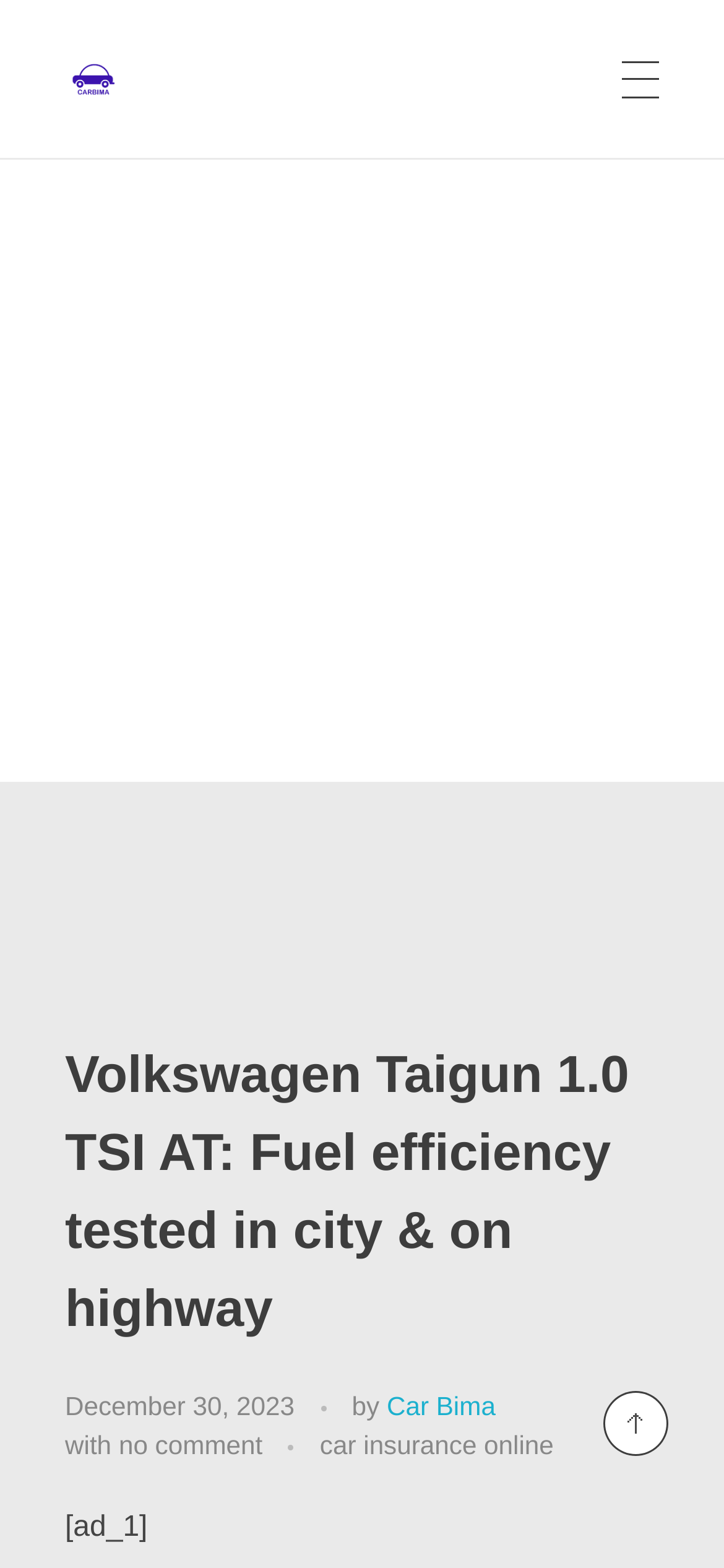Show the bounding box coordinates for the HTML element as described: "Men’s Interest".

None